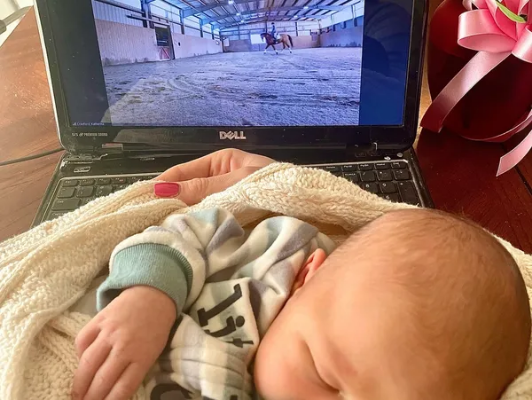Answer the following query concisely with a single word or phrase:
What is the mother doing on her laptop?

Conducting a virtual lesson